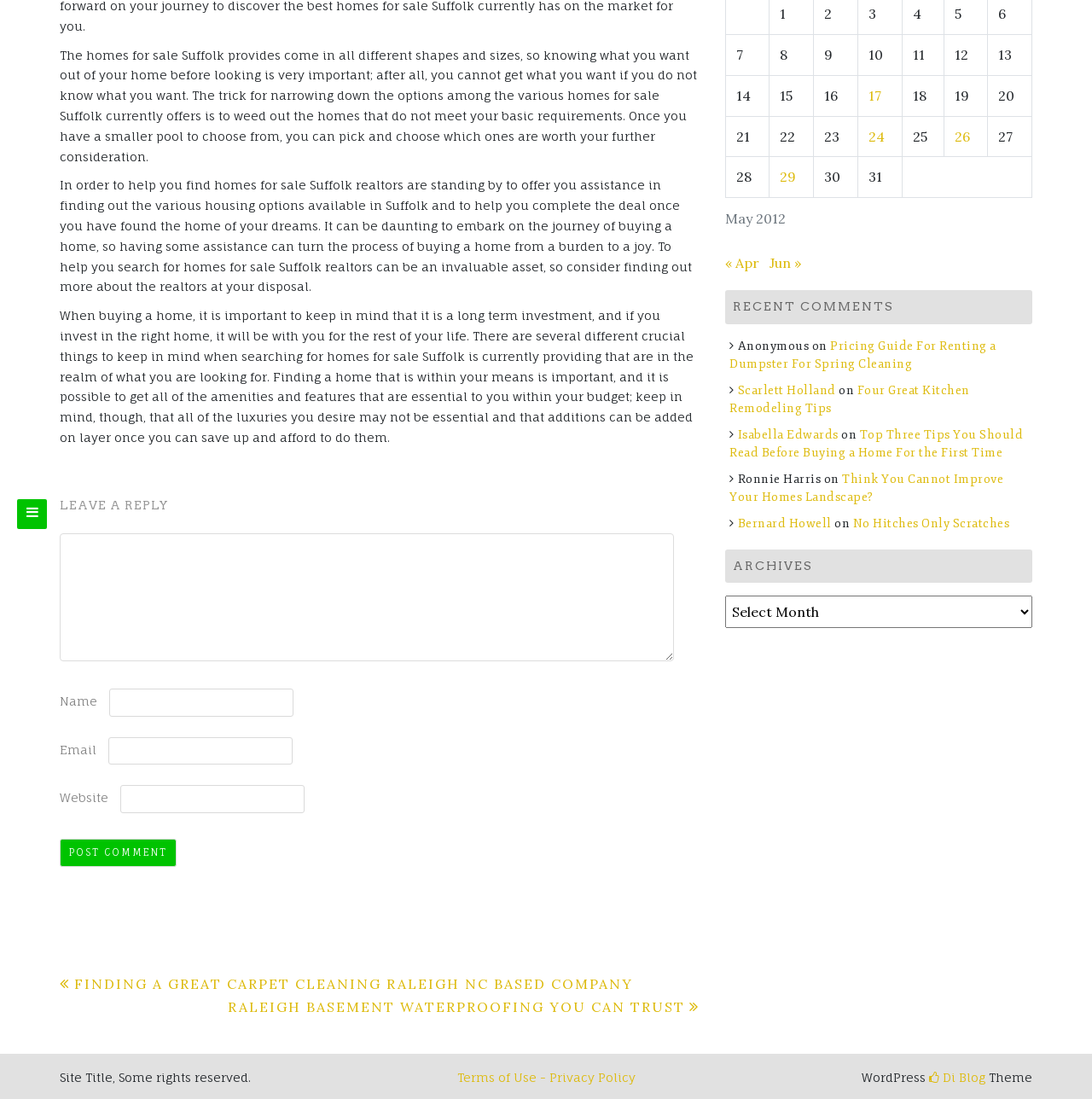Locate the UI element described by Isabella Edwards and provide its bounding box coordinates. Use the format (top-left x, top-left y, bottom-right x, bottom-right y) with all values as floating point numbers between 0 and 1.

[0.675, 0.389, 0.768, 0.402]